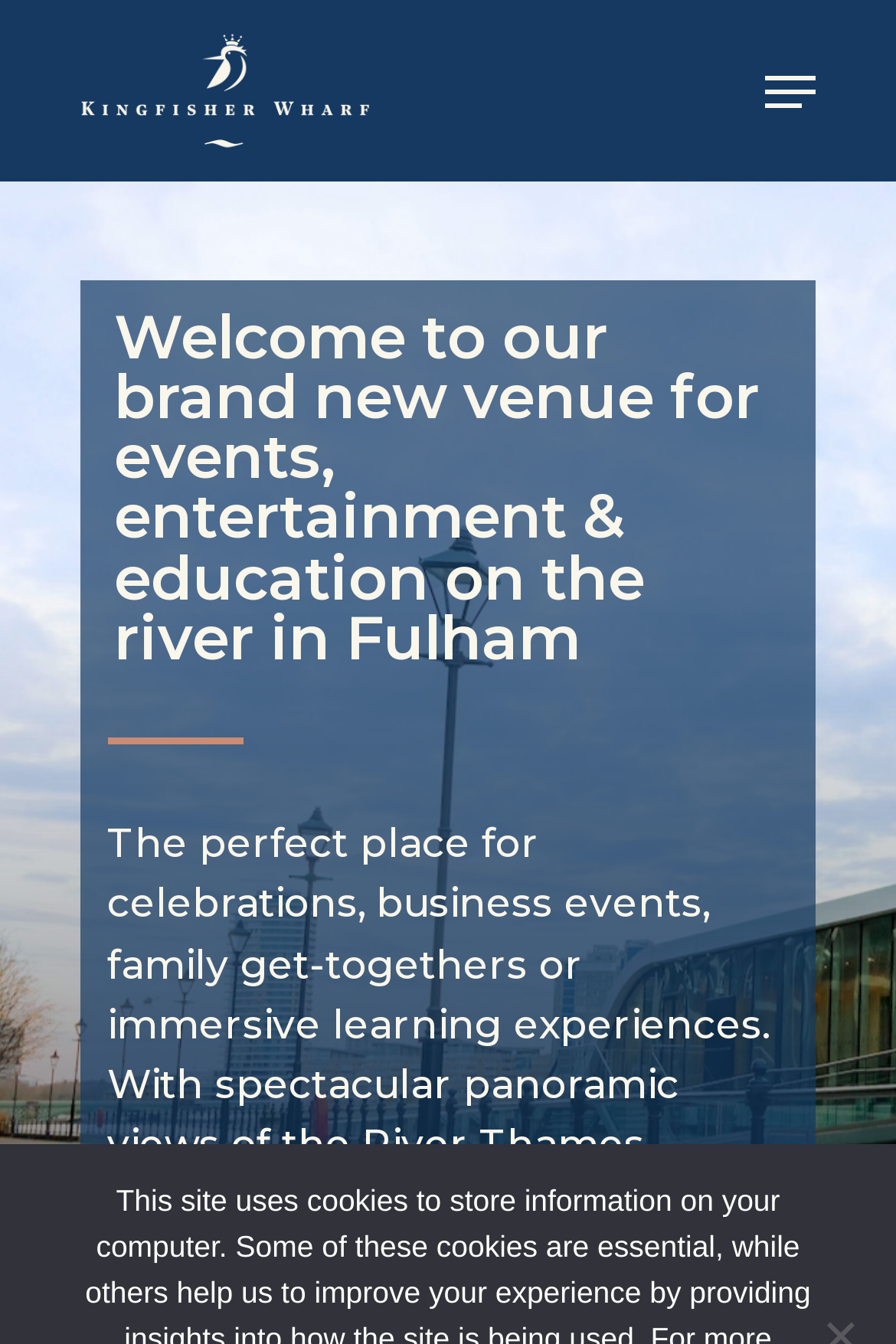Bounding box coordinates must be specified in the format (top-left x, top-left y, bottom-right x, bottom-right y). All values should be floating point numbers between 0 and 1. What are the bounding box coordinates of the UI element described as: Menu

[0.854, 0.05, 0.91, 0.085]